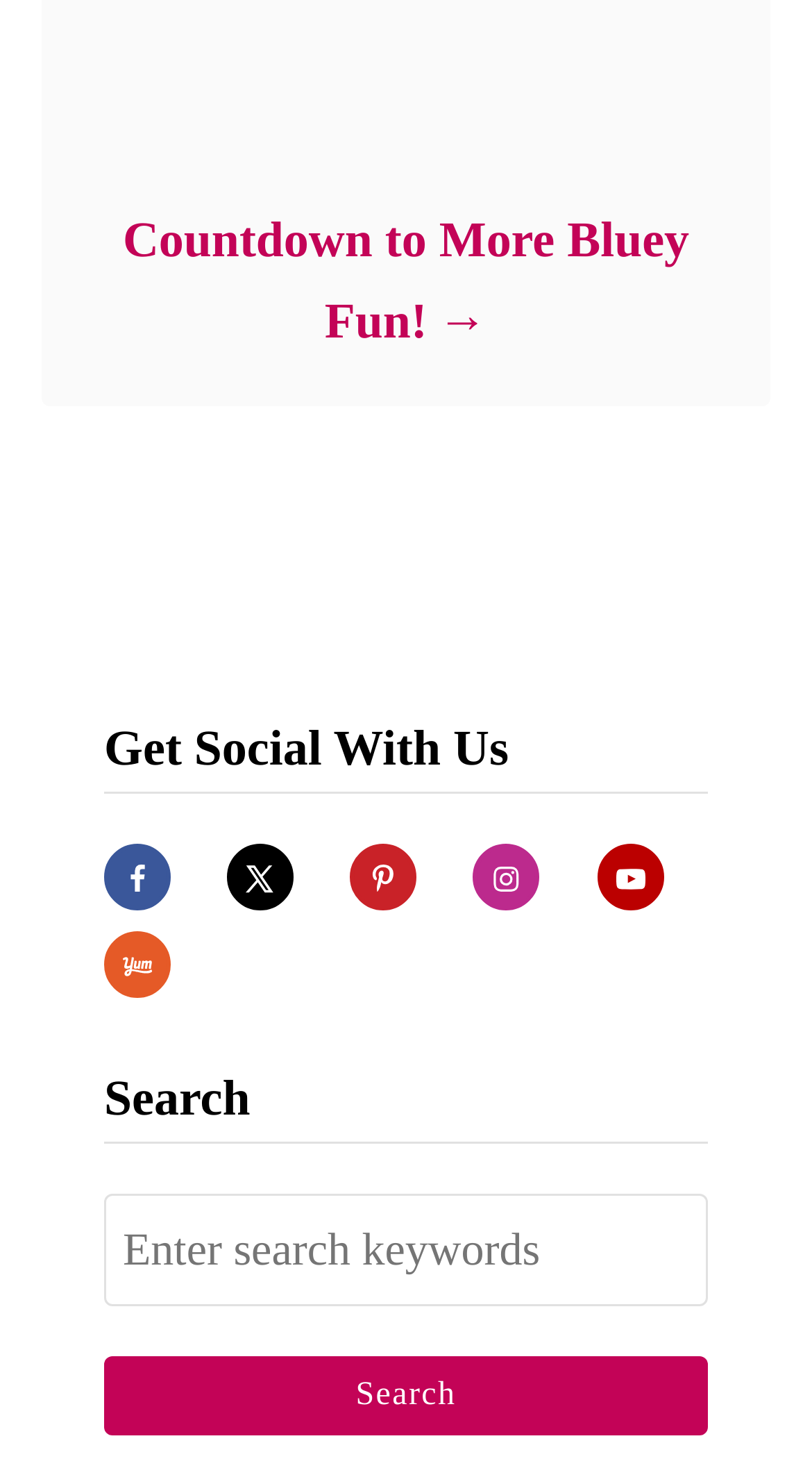Highlight the bounding box coordinates of the element you need to click to perform the following instruction: "Search for something."

[0.128, 0.805, 0.872, 0.88]